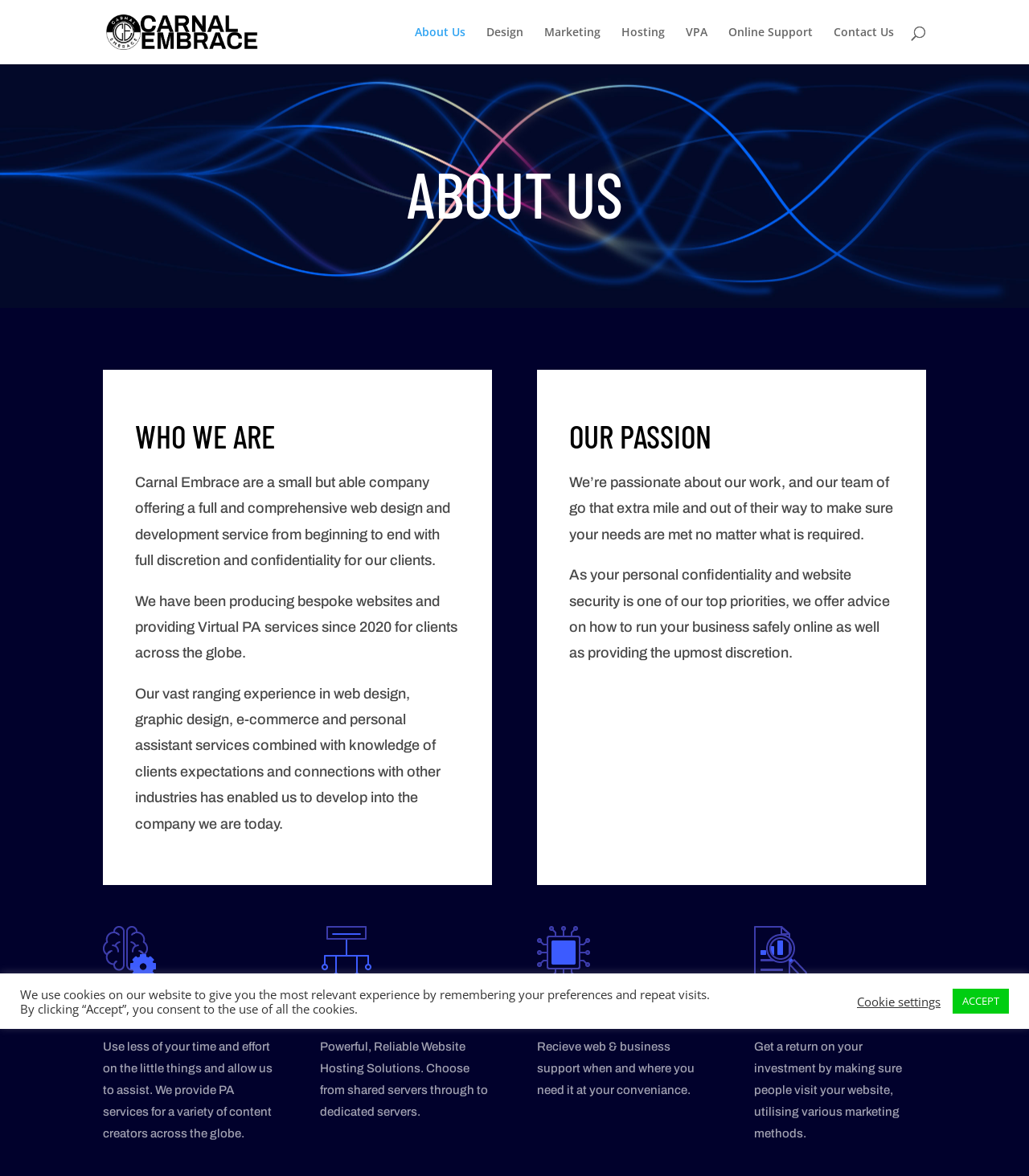Locate the bounding box coordinates of the element that needs to be clicked to carry out the instruction: "Learn more about our services". The coordinates should be given as four float numbers ranging from 0 to 1, i.e., [left, top, right, bottom].

None